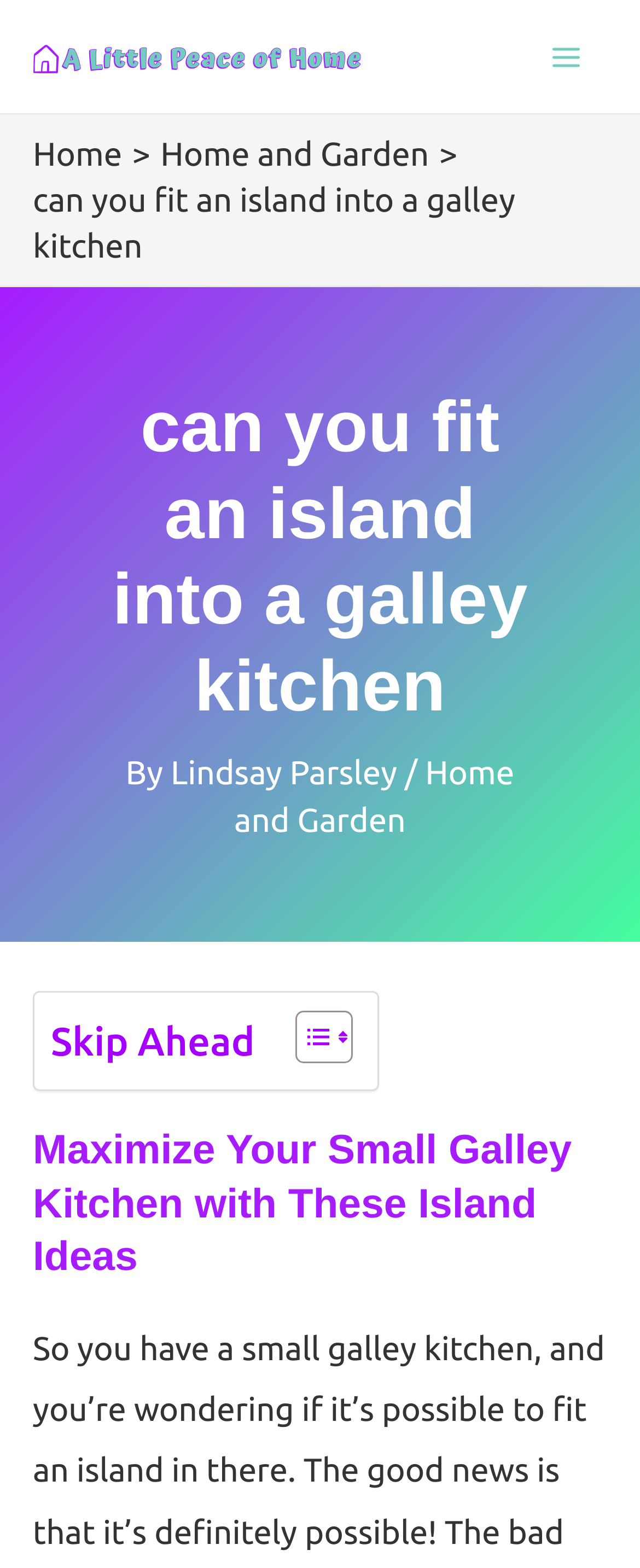Please find and report the primary heading text from the webpage.

can you fit an island into a galley kitchen